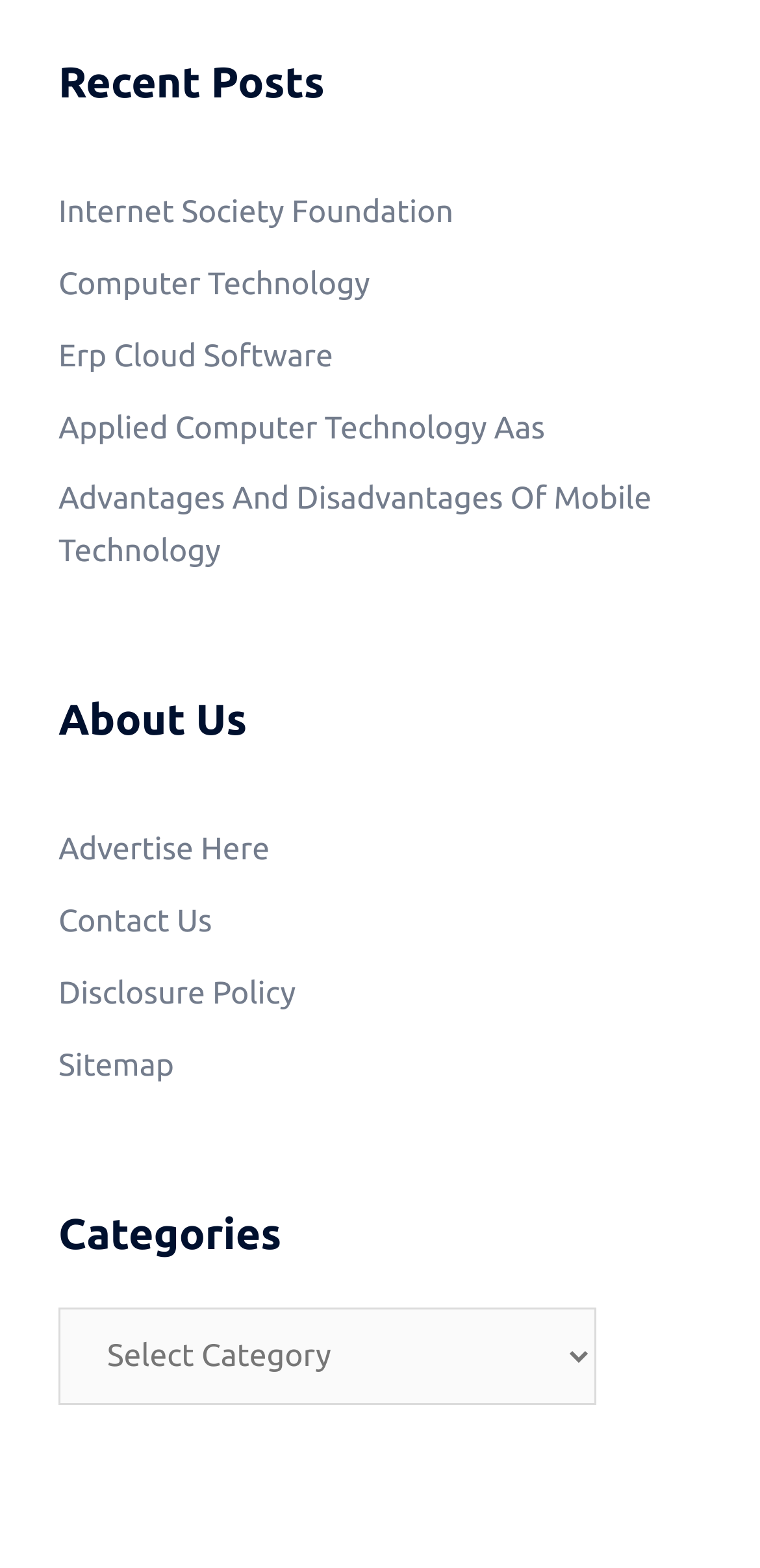Identify the bounding box coordinates for the UI element described as follows: "Sitemap". Ensure the coordinates are four float numbers between 0 and 1, formatted as [left, top, right, bottom].

[0.077, 0.668, 0.229, 0.691]